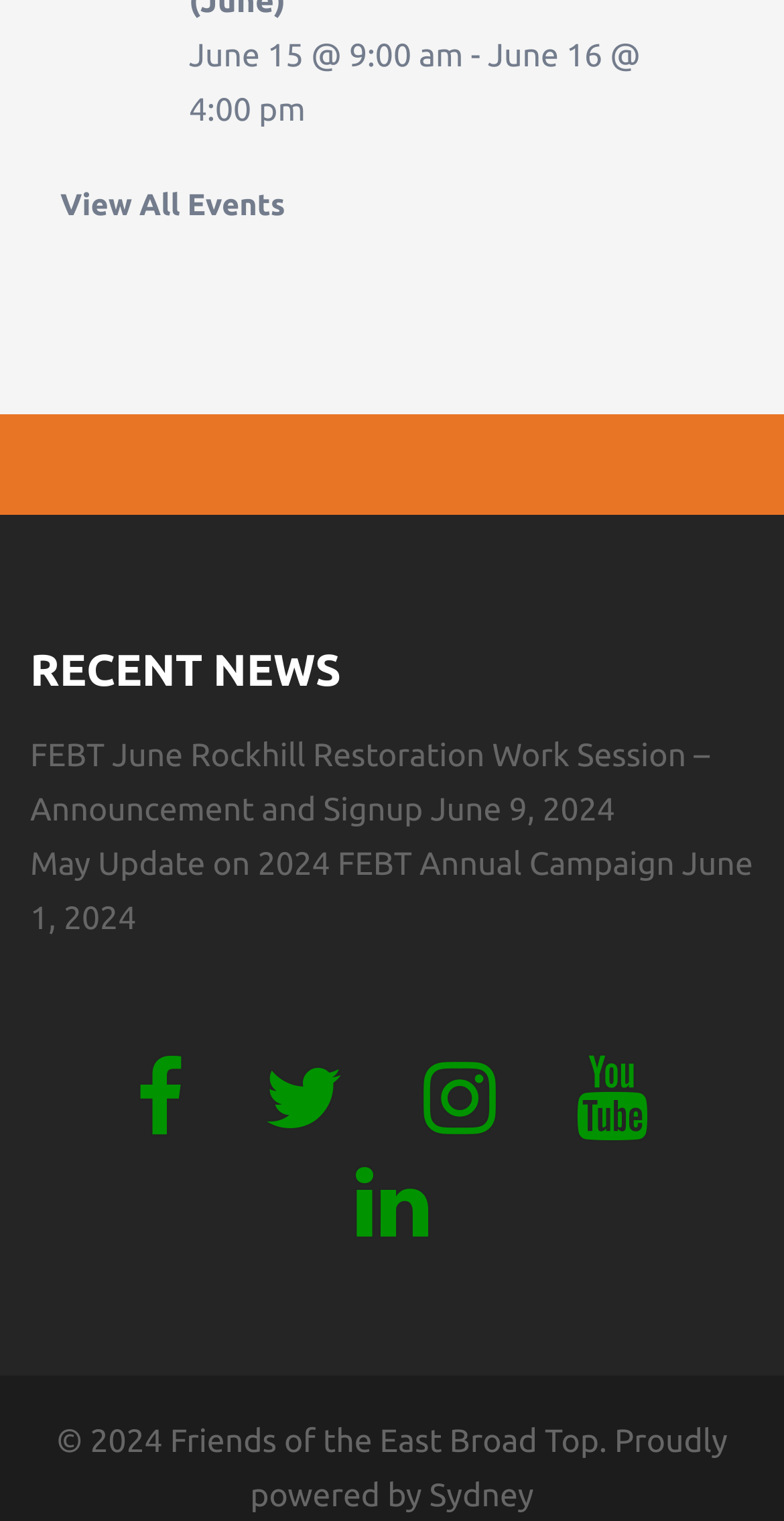Identify the bounding box coordinates of the section to be clicked to complete the task described by the following instruction: "Check May update on 2024 FEBT Annual Campaign". The coordinates should be four float numbers between 0 and 1, formatted as [left, top, right, bottom].

[0.038, 0.556, 0.86, 0.58]